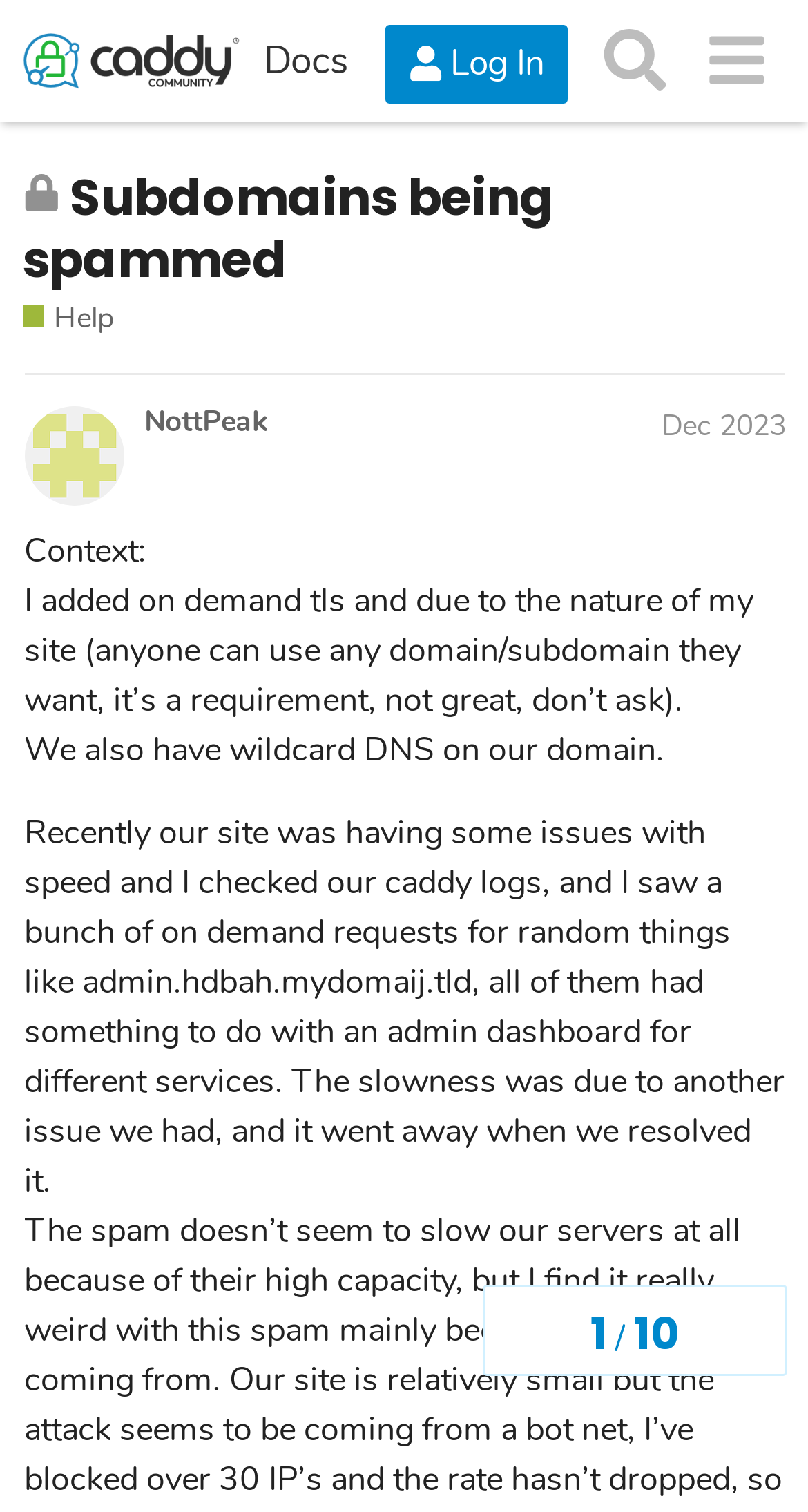Identify the bounding box coordinates of the clickable section necessary to follow the following instruction: "Read the topic by NottPeak". The coordinates should be presented as four float numbers from 0 to 1, i.e., [left, top, right, bottom].

[0.179, 0.268, 0.333, 0.291]